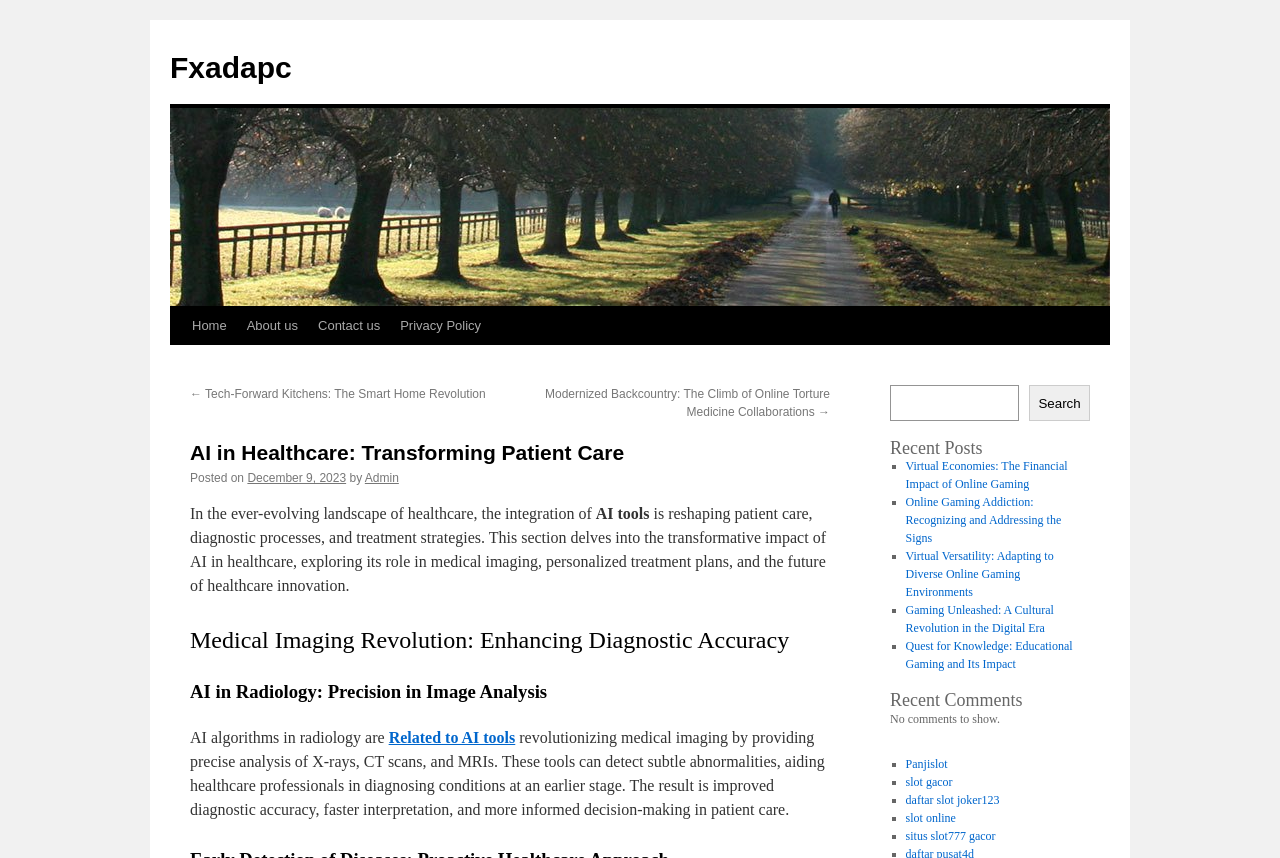Bounding box coordinates are specified in the format (top-left x, top-left y, bottom-right x, bottom-right y). All values are floating point numbers bounded between 0 and 1. Please provide the bounding box coordinate of the region this sentence describes: slot gacor

[0.707, 0.903, 0.744, 0.919]